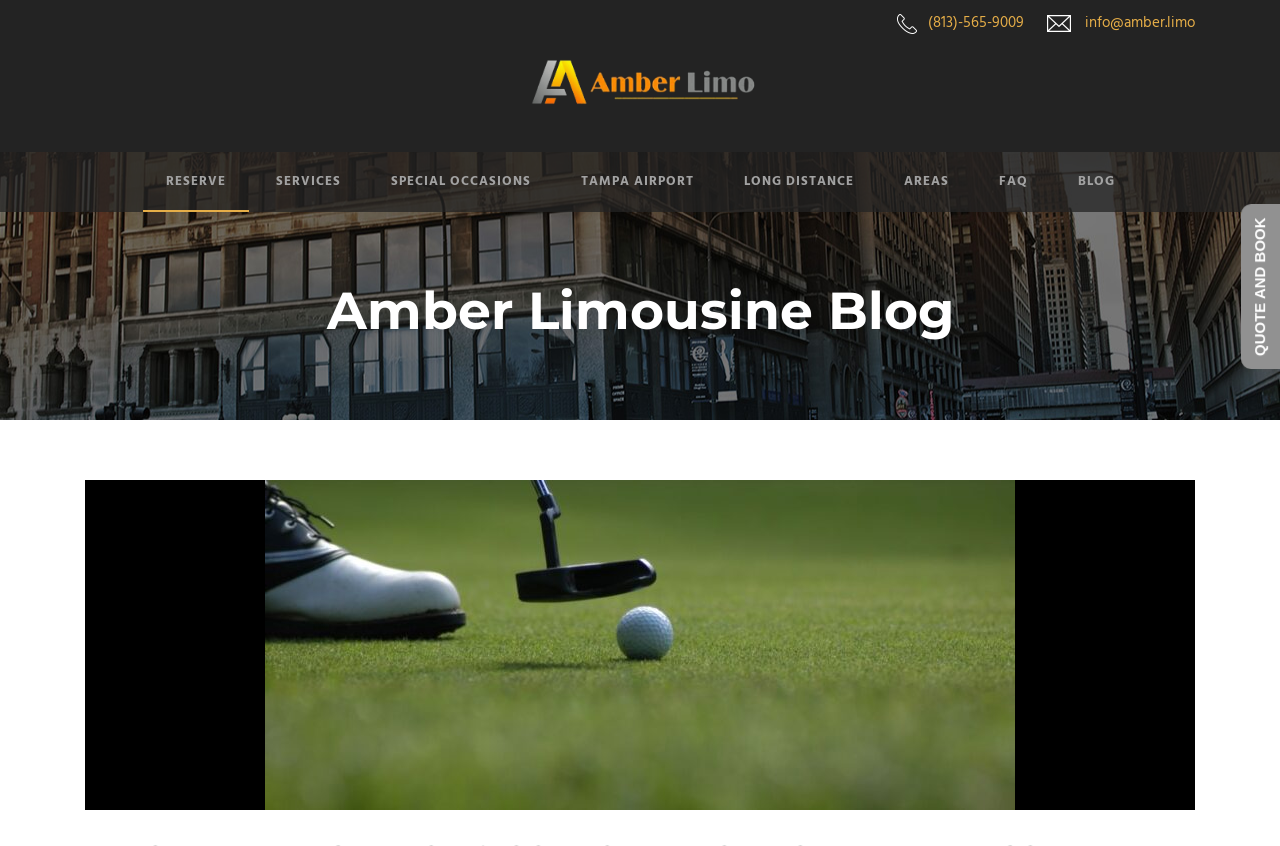Locate the bounding box for the described UI element: "(813)-565-9009". Ensure the coordinates are four float numbers between 0 and 1, formatted as [left, top, right, bottom].

[0.725, 0.013, 0.8, 0.041]